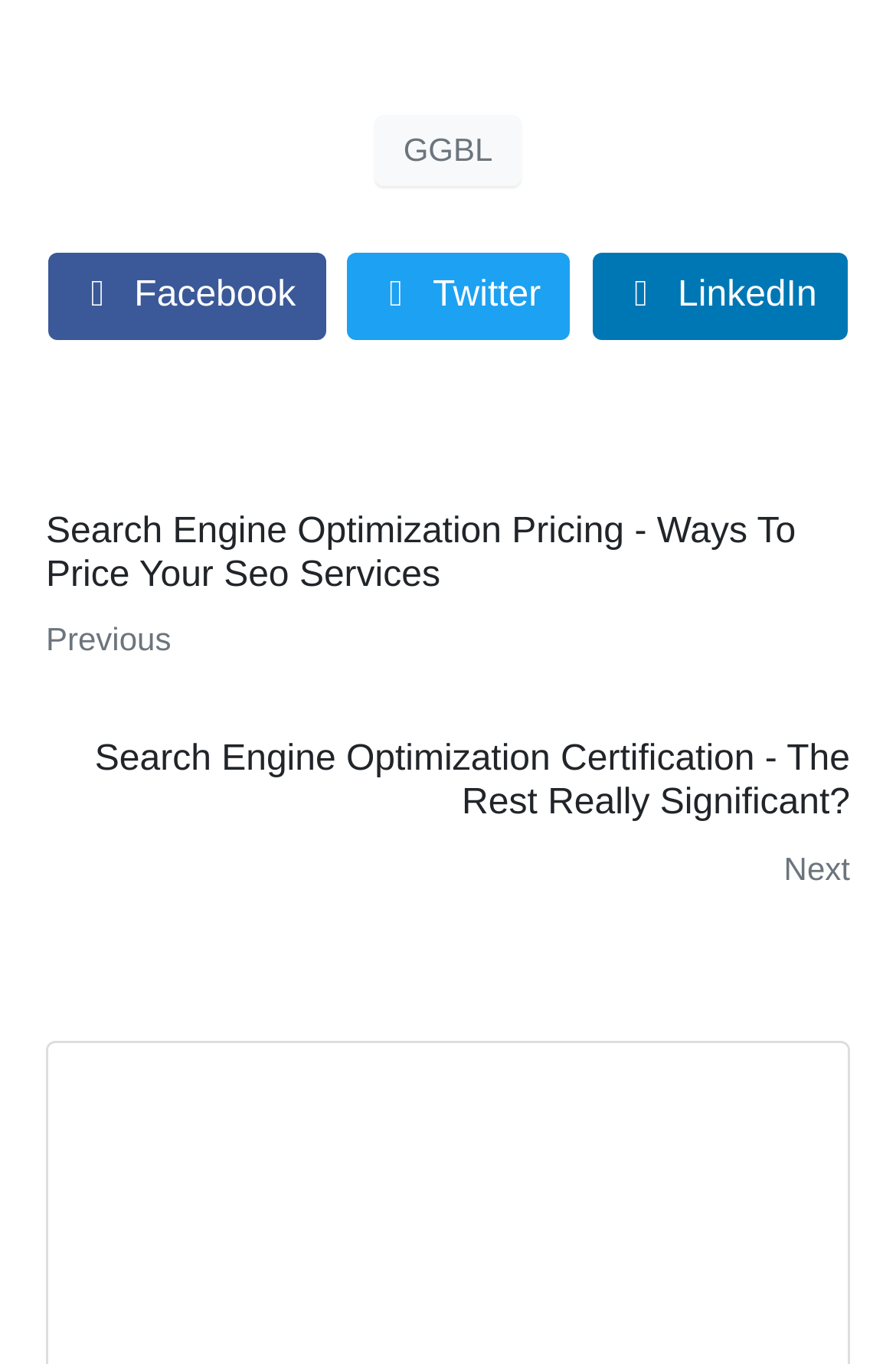What is the layout of the navigation links?
Please give a detailed and thorough answer to the question, covering all relevant points.

The navigation links 'Search Engine Optimization Pricing - Ways To Price Your Seo Services Previous' and 'Search Engine Optimization Certification - The Rest Really Significant? Next' have bounding box coordinates that indicate they are positioned horizontally, with the 'Previous' link on the left and the 'Next' link on the right.